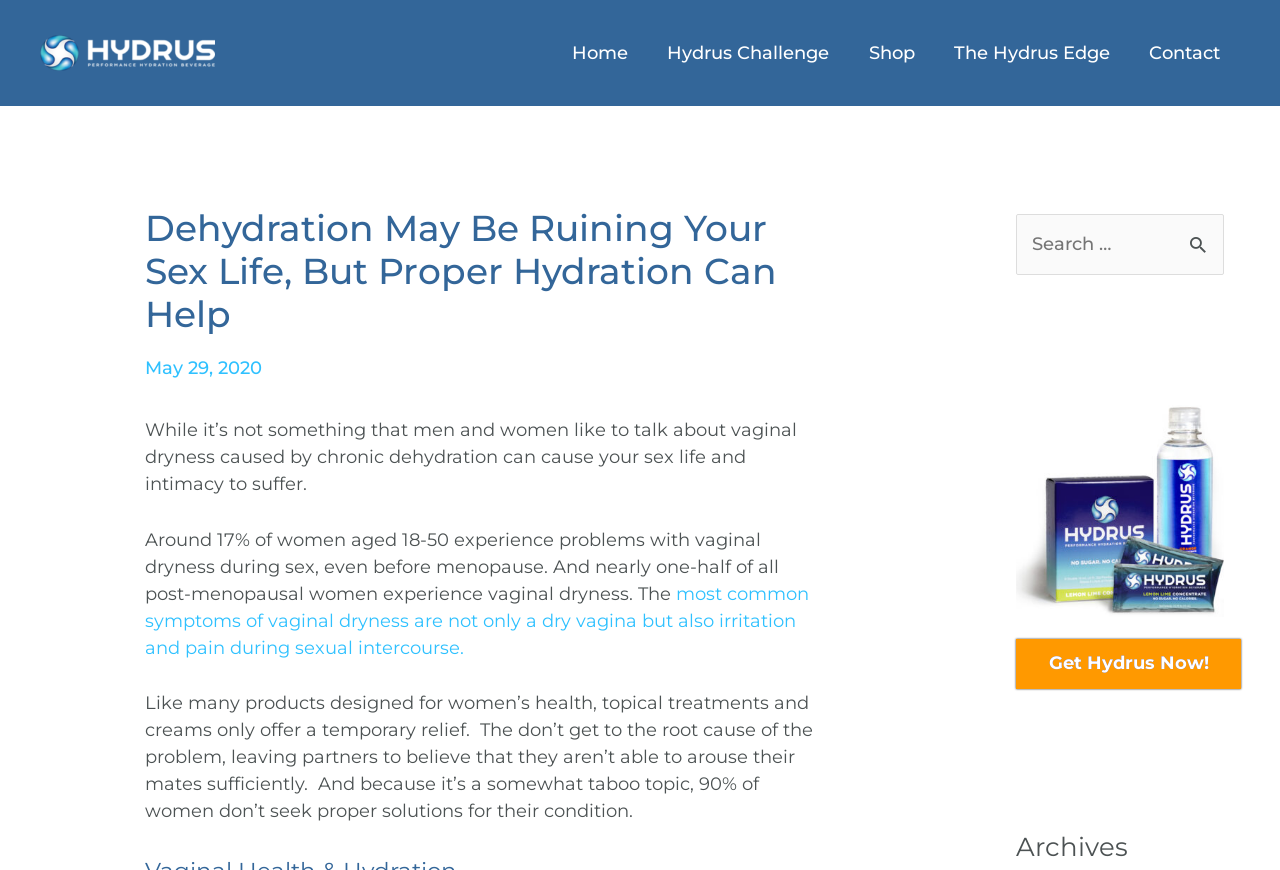Please find the bounding box coordinates of the element that needs to be clicked to perform the following instruction: "Enter keywords in the search box". The bounding box coordinates should be four float numbers between 0 and 1, represented as [left, top, right, bottom].

None